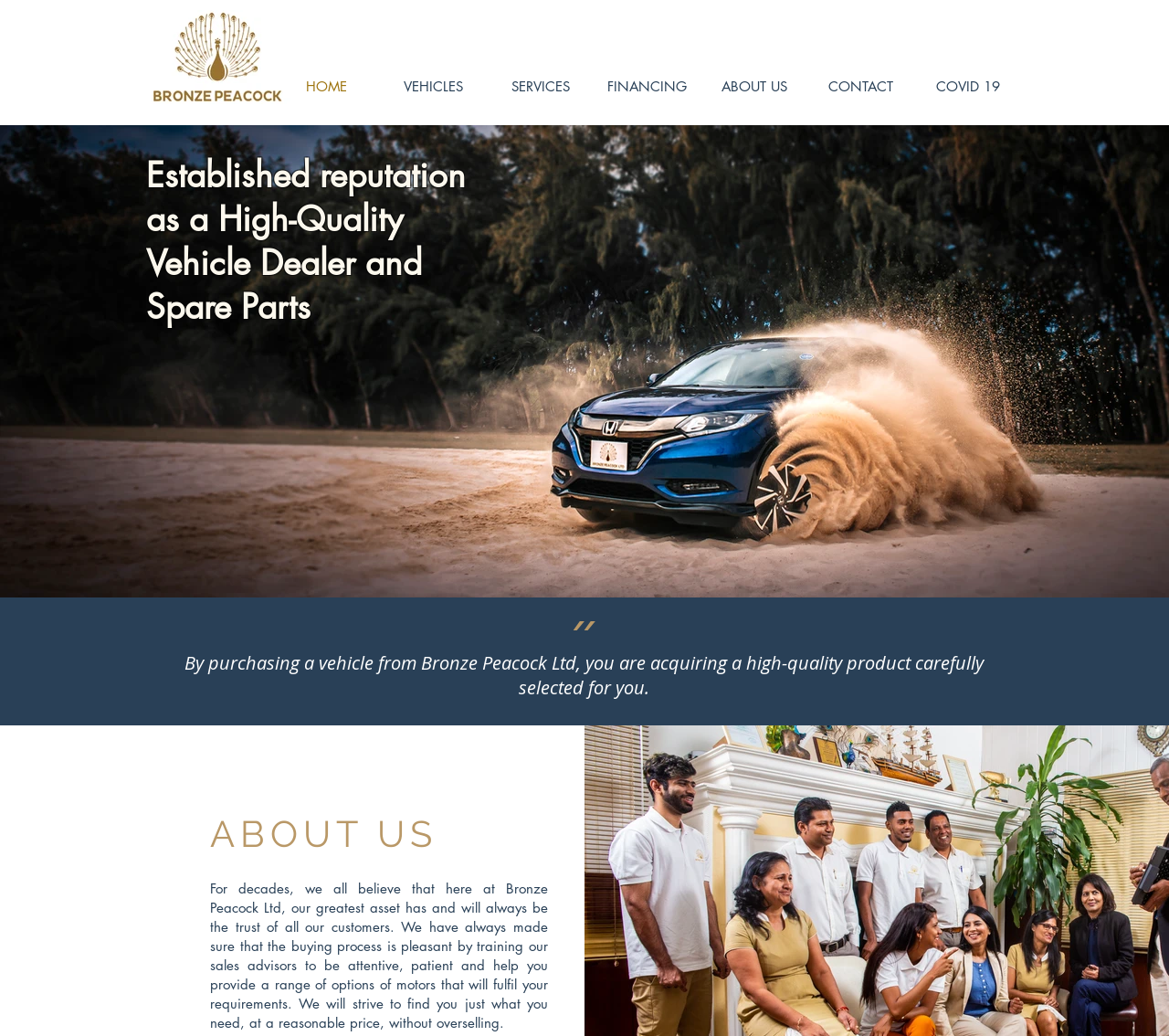Please answer the following question using a single word or phrase: 
What is the topic of the second heading?

ABOUT US